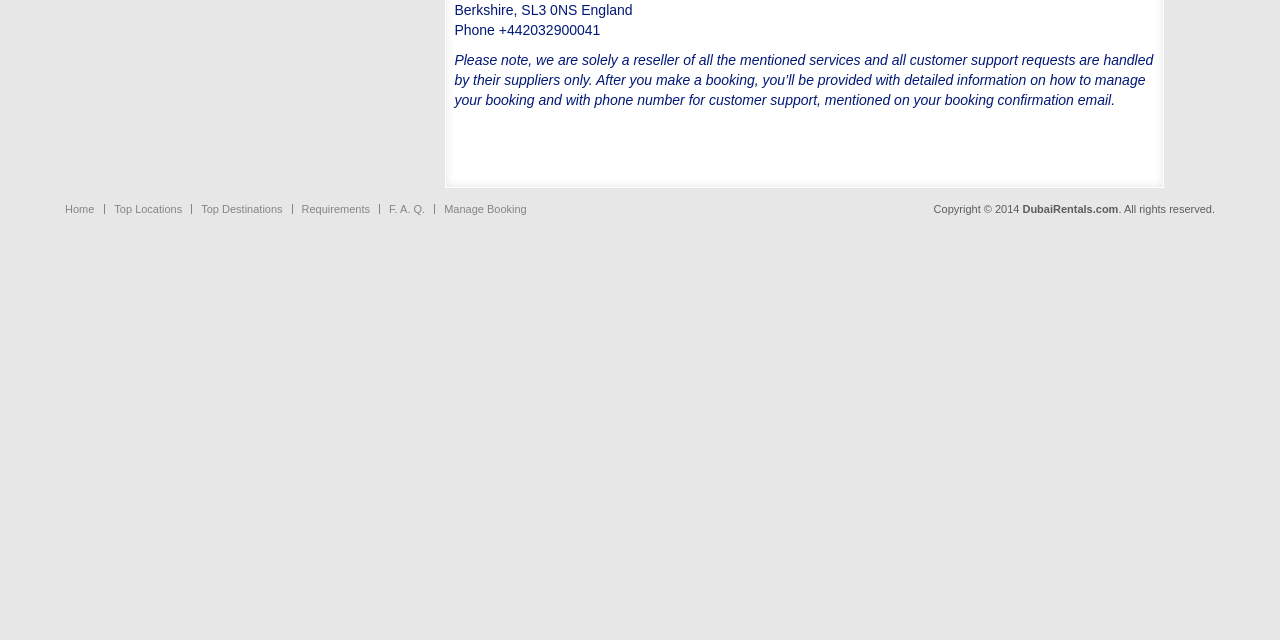Specify the bounding box coordinates (top-left x, top-left y, bottom-right x, bottom-right y) of the UI element in the screenshot that matches this description: Requirements

[0.236, 0.317, 0.289, 0.335]